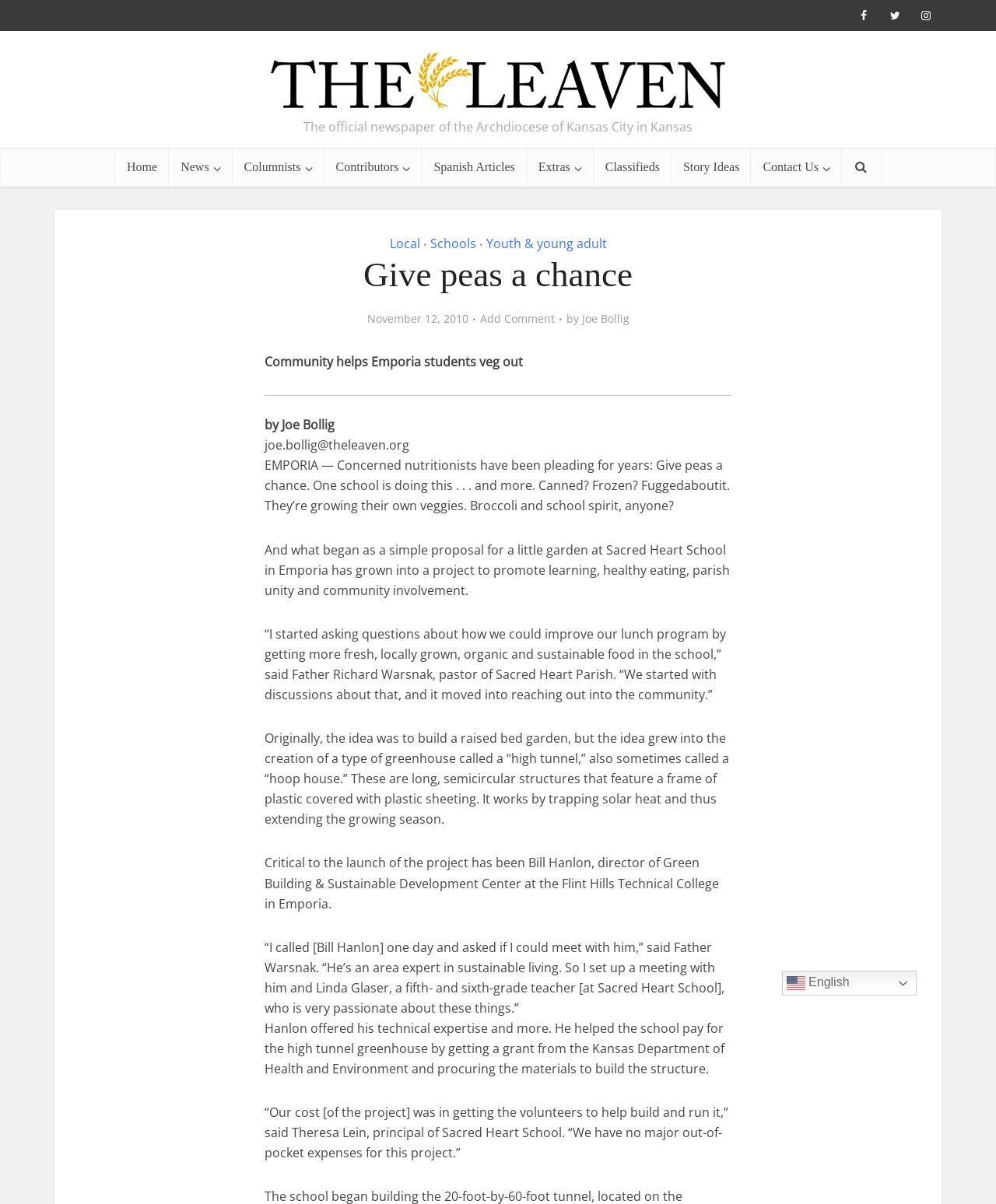Find the bounding box of the UI element described as follows: "Contributors".

[0.325, 0.123, 0.424, 0.155]